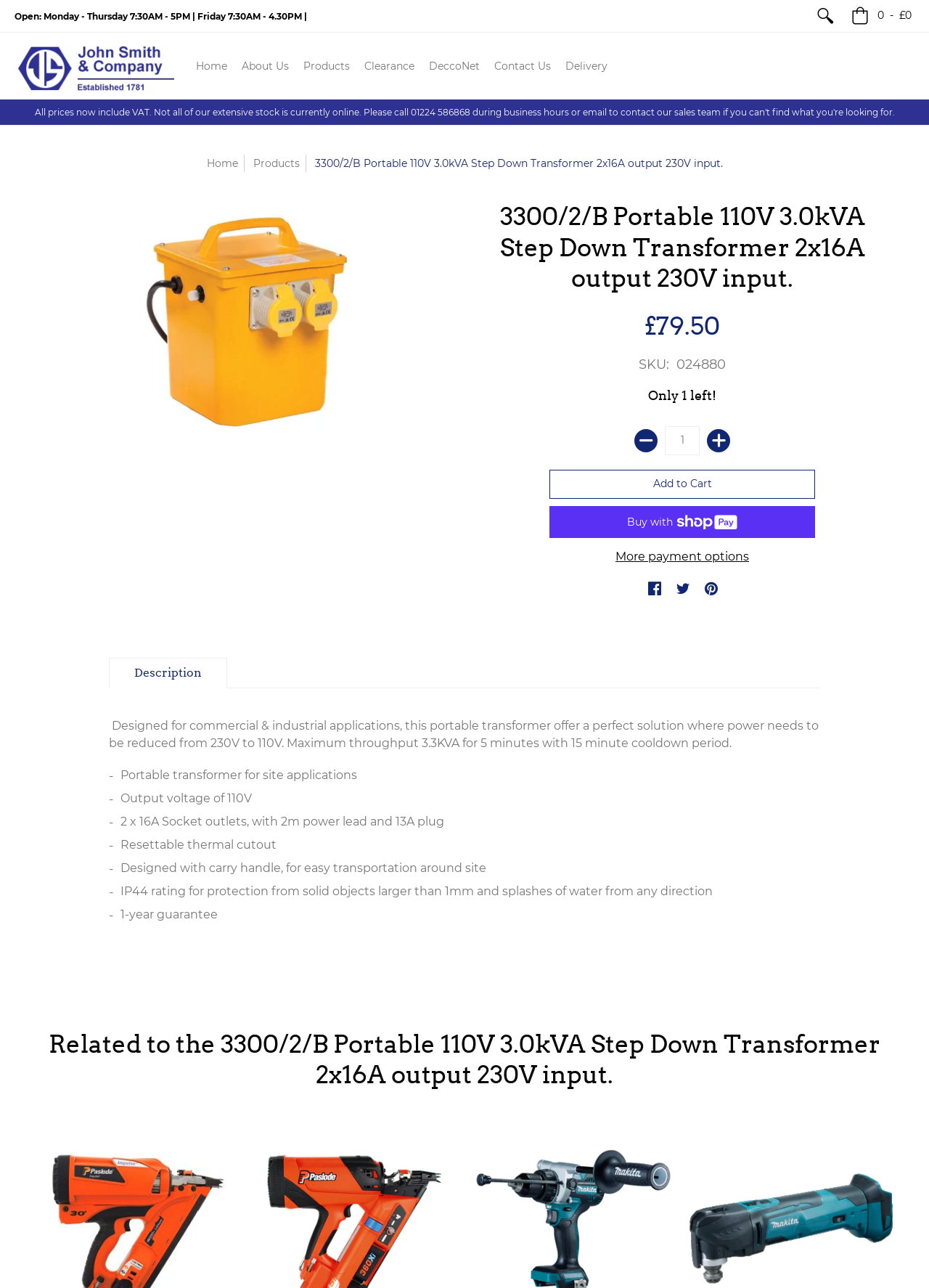Specify the bounding box coordinates of the element's region that should be clicked to achieve the following instruction: "View product details". The bounding box coordinates consist of four float numbers between 0 and 1, in the format [left, top, right, bottom].

[0.016, 0.025, 0.188, 0.077]